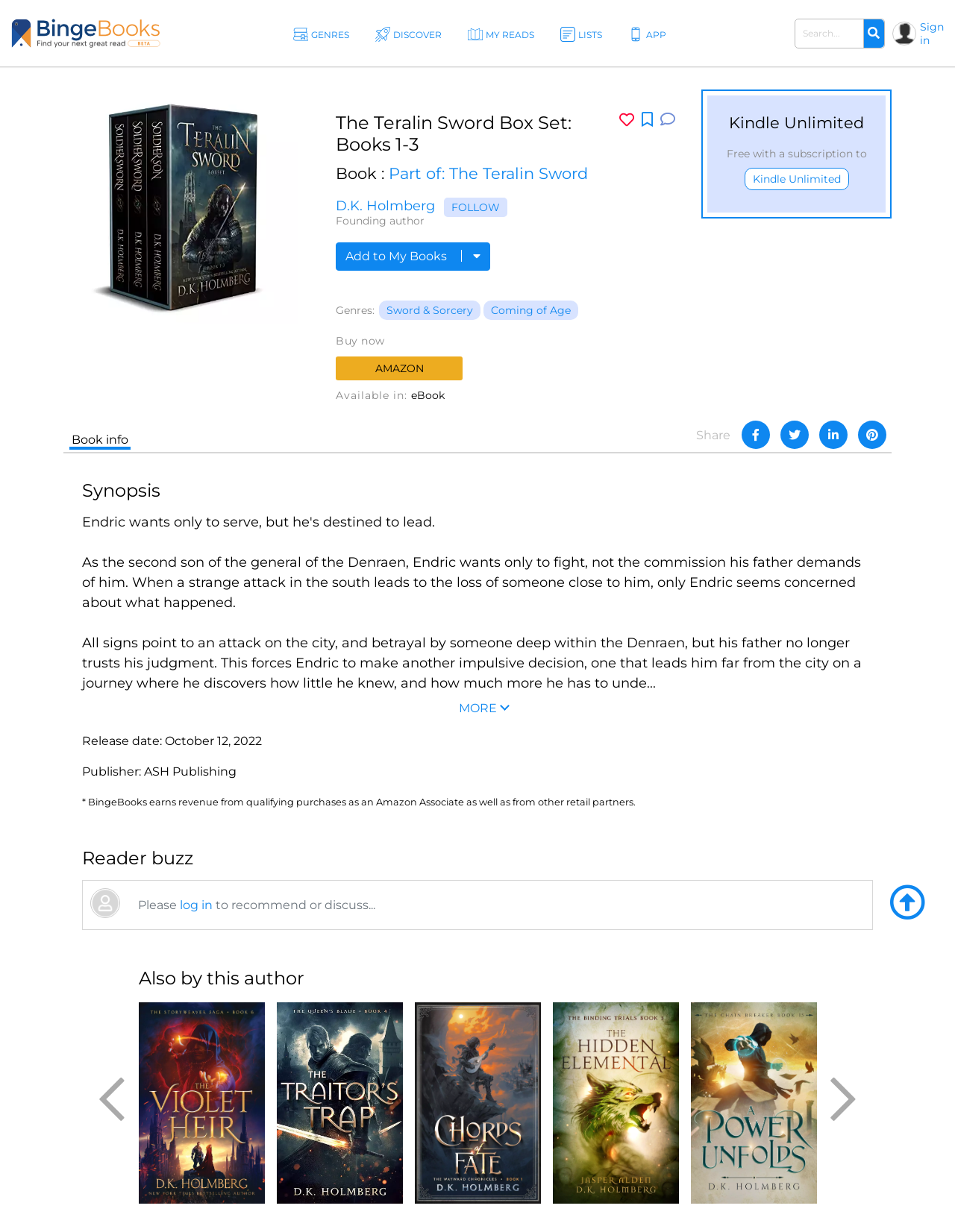Please answer the following question using a single word or phrase: 
What is the author's role?

Founding author